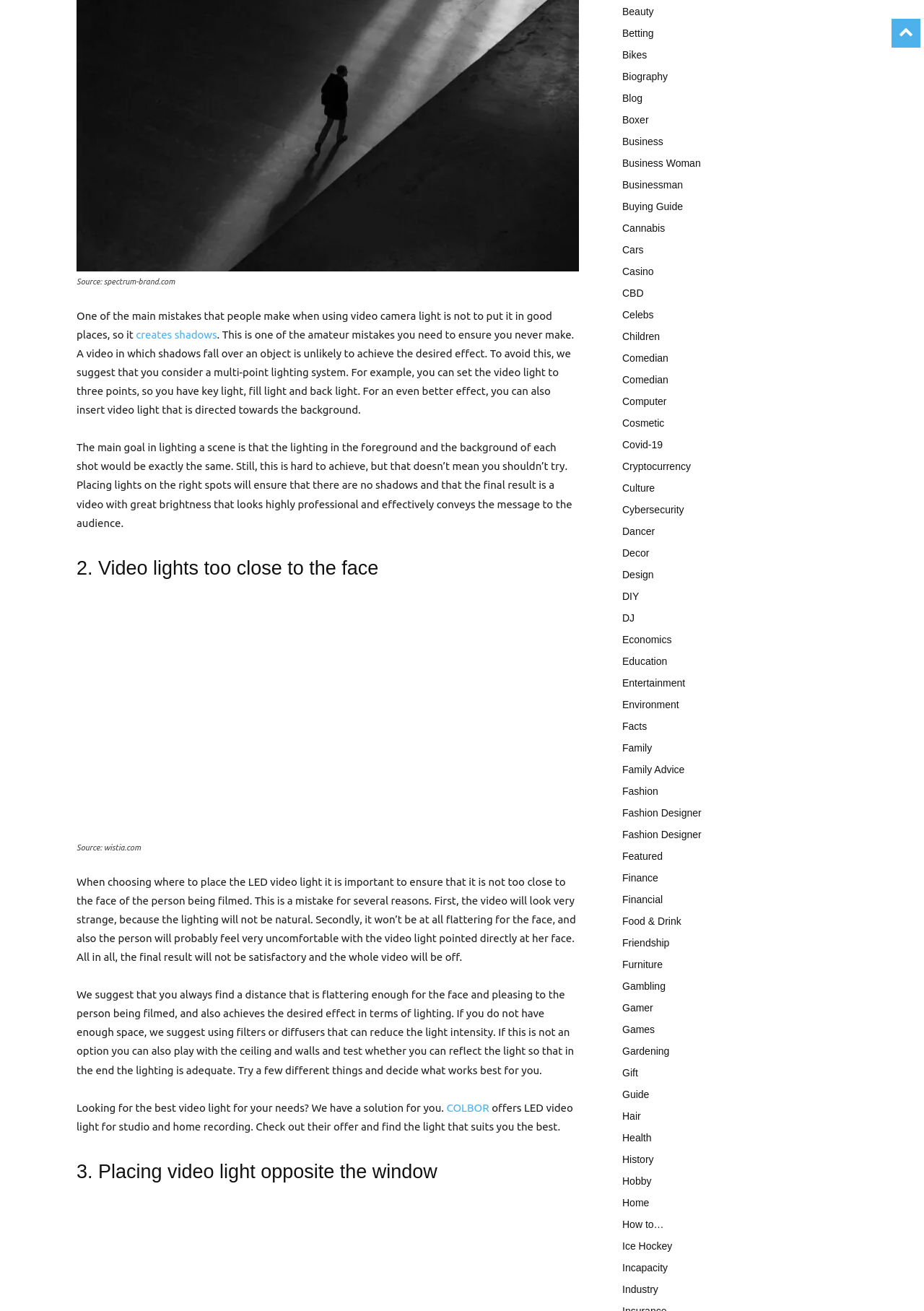Refer to the image and offer a detailed explanation in response to the question: What is the main topic of the webpage?

Based on the content of the webpage, it appears to be discussing common mistakes people make when using video camera lights and how to avoid them. The webpage provides tips and suggestions for achieving good lighting in video recordings.